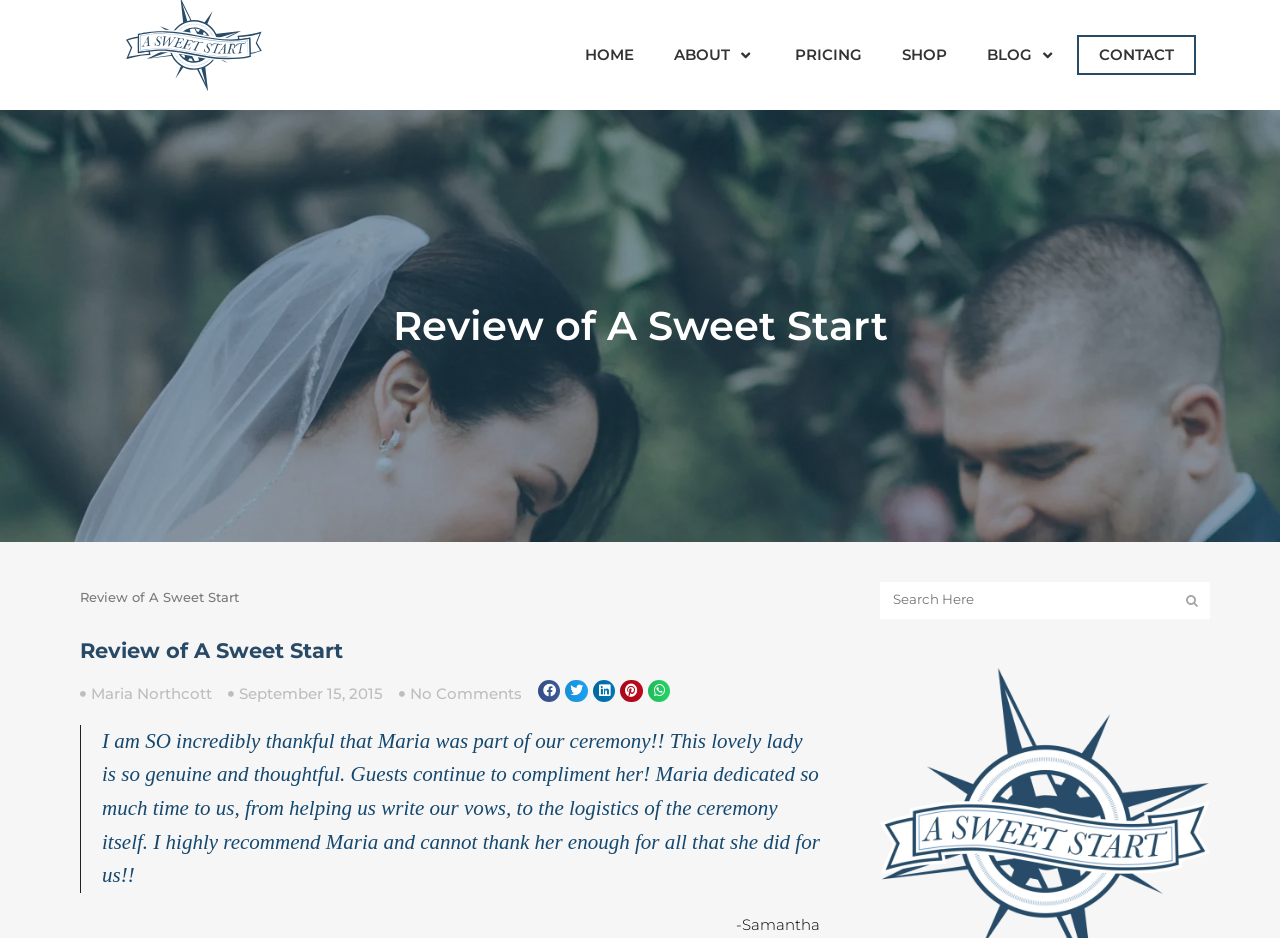How many social media platforms can you share this review on?
Use the information from the image to give a detailed answer to the question.

There are five social media platforms available to share this review on, which are Facebook, Twitter, LinkedIn, Pinterest, and WhatsApp, as indicated by the 'Share on' buttons.